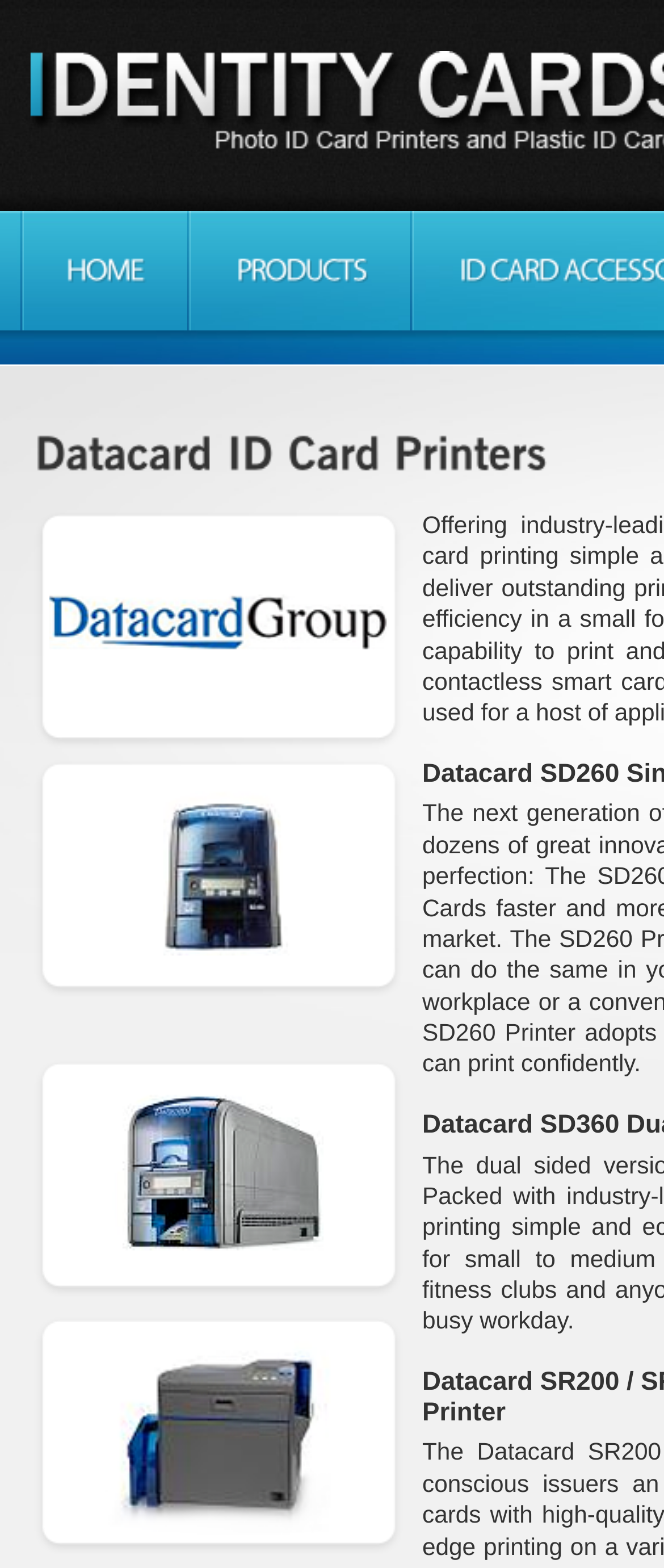How many product categories are displayed on this page?
Answer the question with a detailed and thorough explanation.

By examining the canvas elements and their bounding box coordinates, I can see that there are four distinct sections, each with its own set of canvas elements. These sections are likely representing different product categories, and based on their layout, I infer that there are four categories in total.